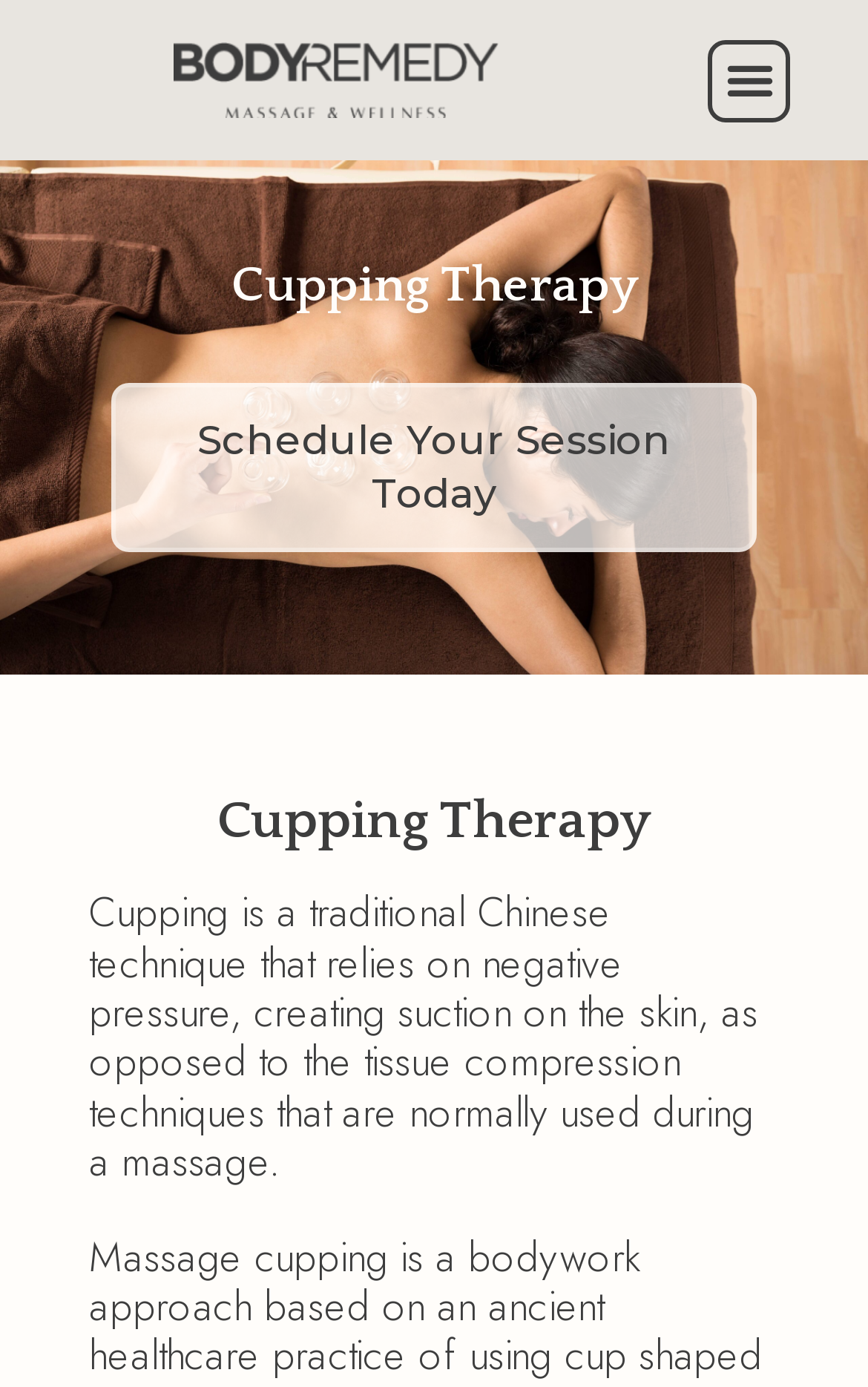Provide the bounding box coordinates of the HTML element described as: "alt="brm-logo-dk-grey" title="brm-logo-dk-grey"". The bounding box coordinates should be four float numbers between 0 and 1, i.e., [left, top, right, bottom].

[0.076, 0.031, 0.699, 0.084]